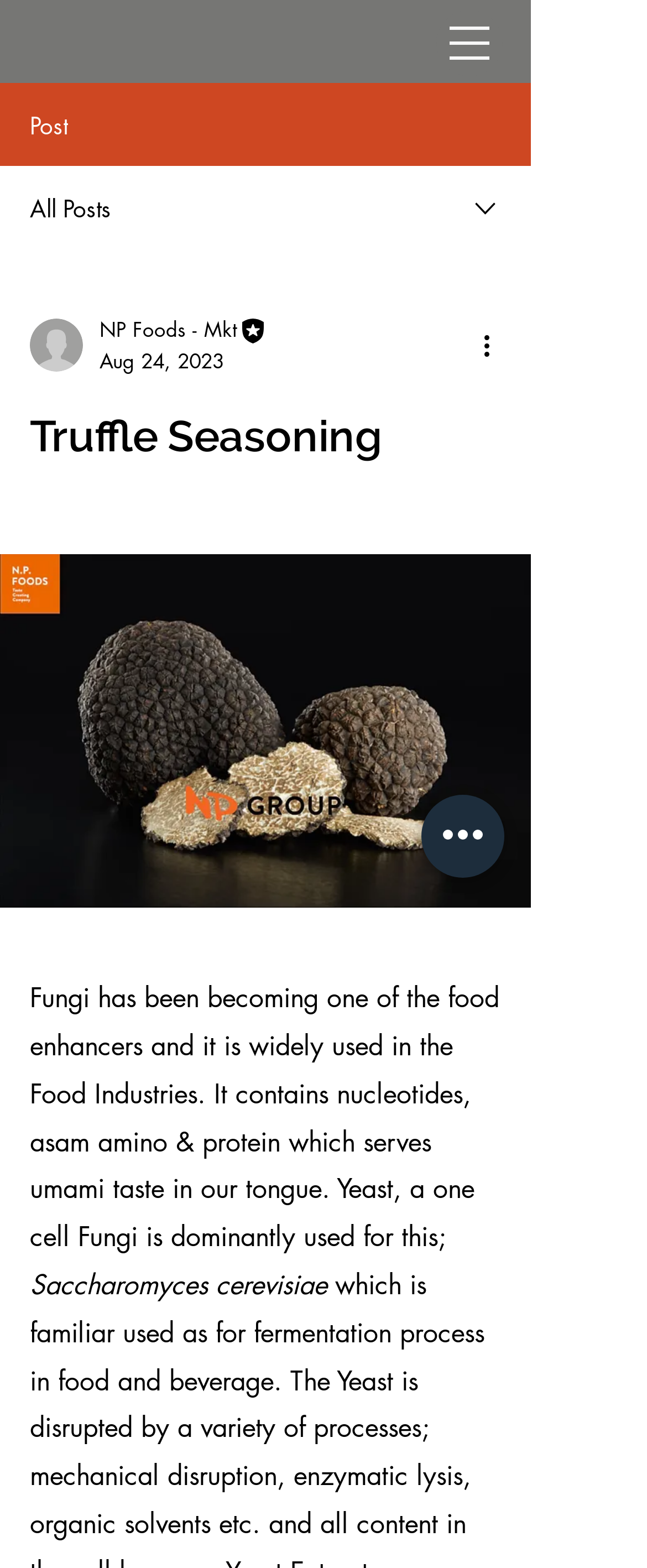Extract the bounding box coordinates of the UI element described: "aria-label="Open navigation menu"". Provide the coordinates in the format [left, top, right, bottom] with values ranging from 0 to 1.

[0.674, 0.006, 0.777, 0.049]